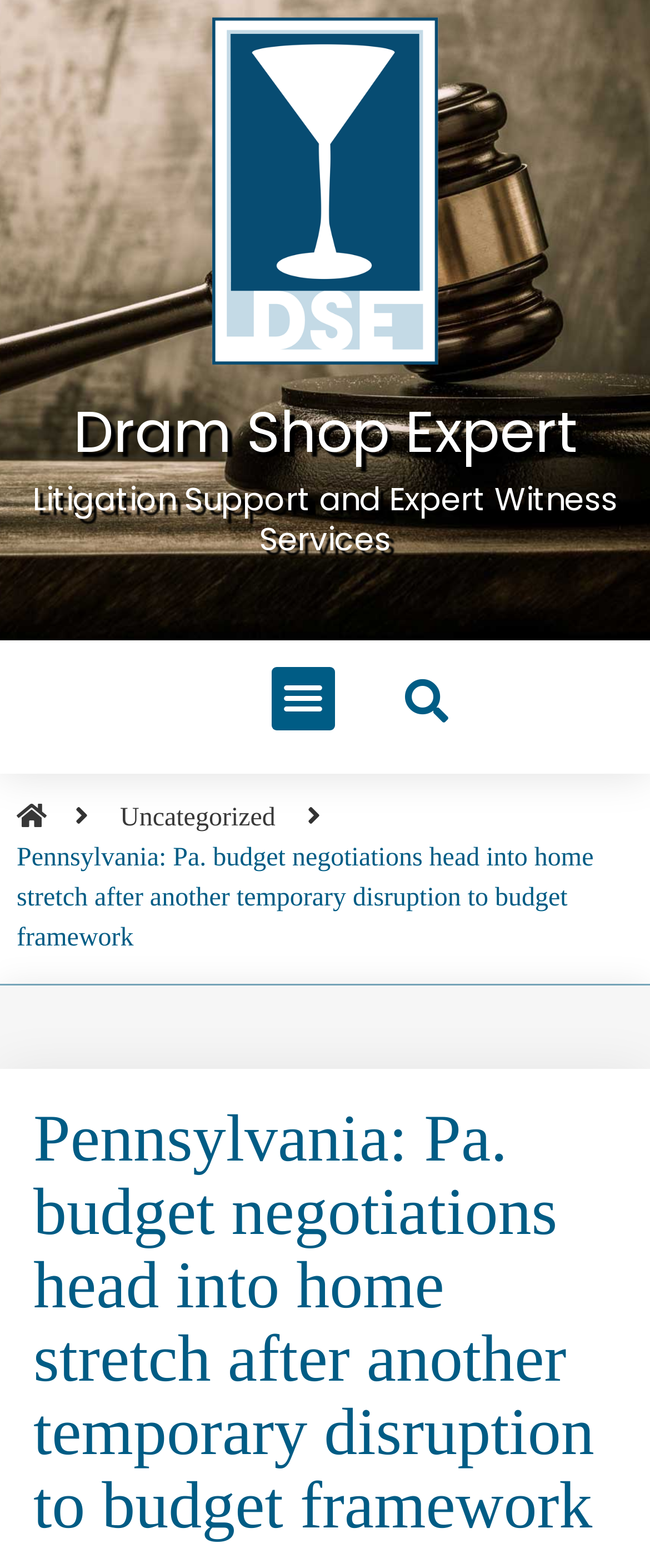What is the category of the article?
Use the image to answer the question with a single word or phrase.

Uncategorized